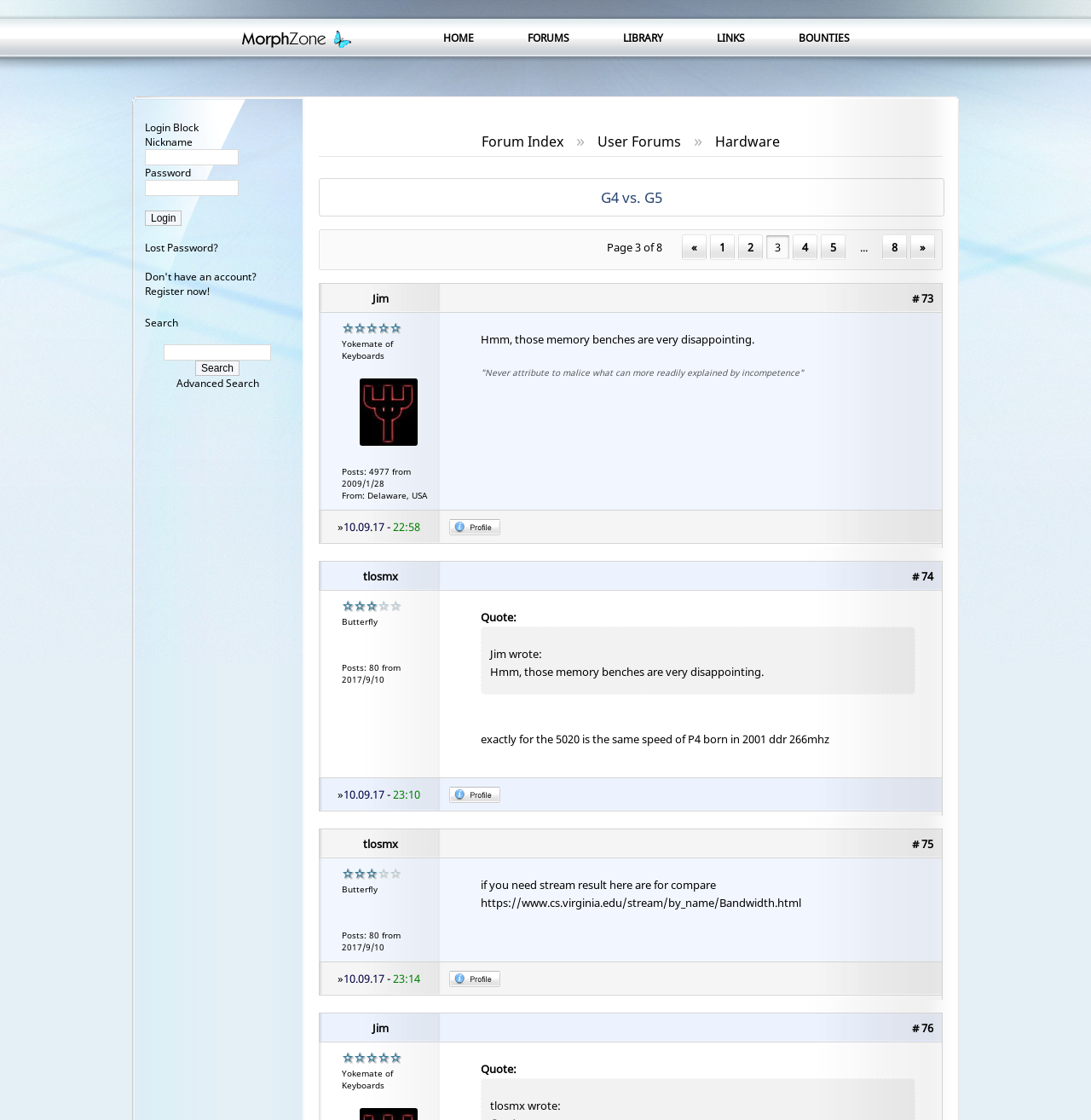What is the purpose of the pagination links at the bottom of the webpage?
Answer the question with a single word or phrase by looking at the picture.

To navigate between pages